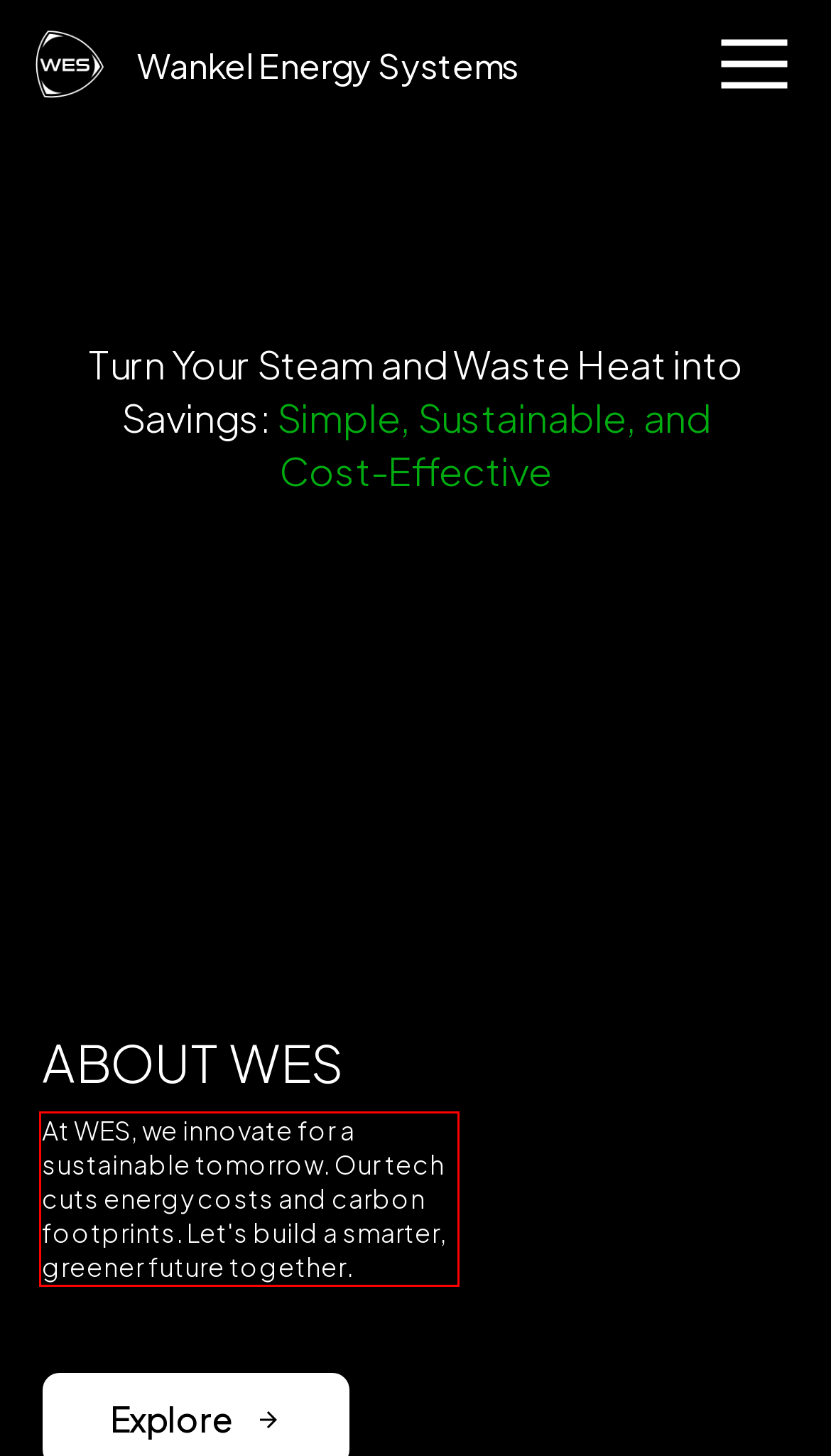Inspect the webpage screenshot that has a red bounding box and use OCR technology to read and display the text inside the red bounding box.

At WES, we innovate for a sustainable tomorrow. Our tech cuts energy costs and carbon footprints. Let's build a smarter, greener future together.